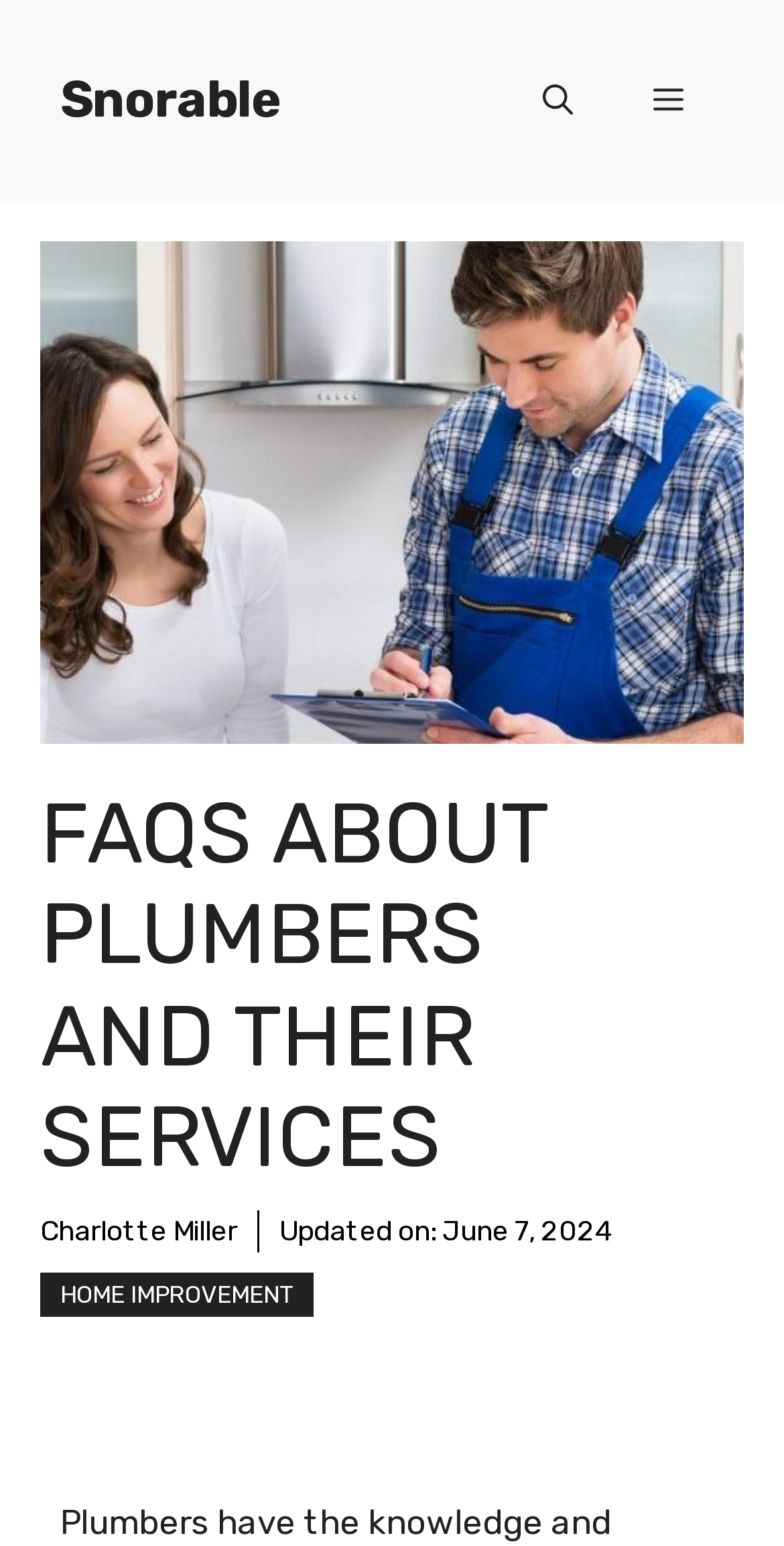Provide a short, one-word or phrase answer to the question below:
What is the date of the last update?

June 7, 2024